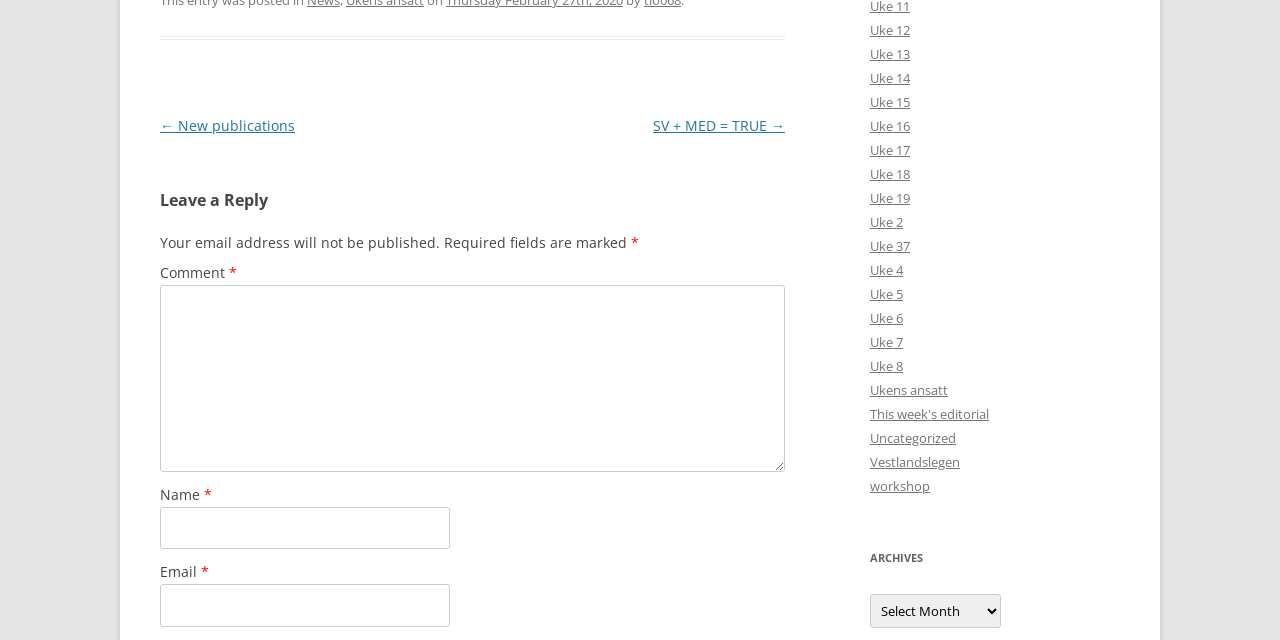Please specify the bounding box coordinates for the clickable region that will help you carry out the instruction: "Click on the 'Uke 12' link".

[0.68, 0.033, 0.711, 0.061]